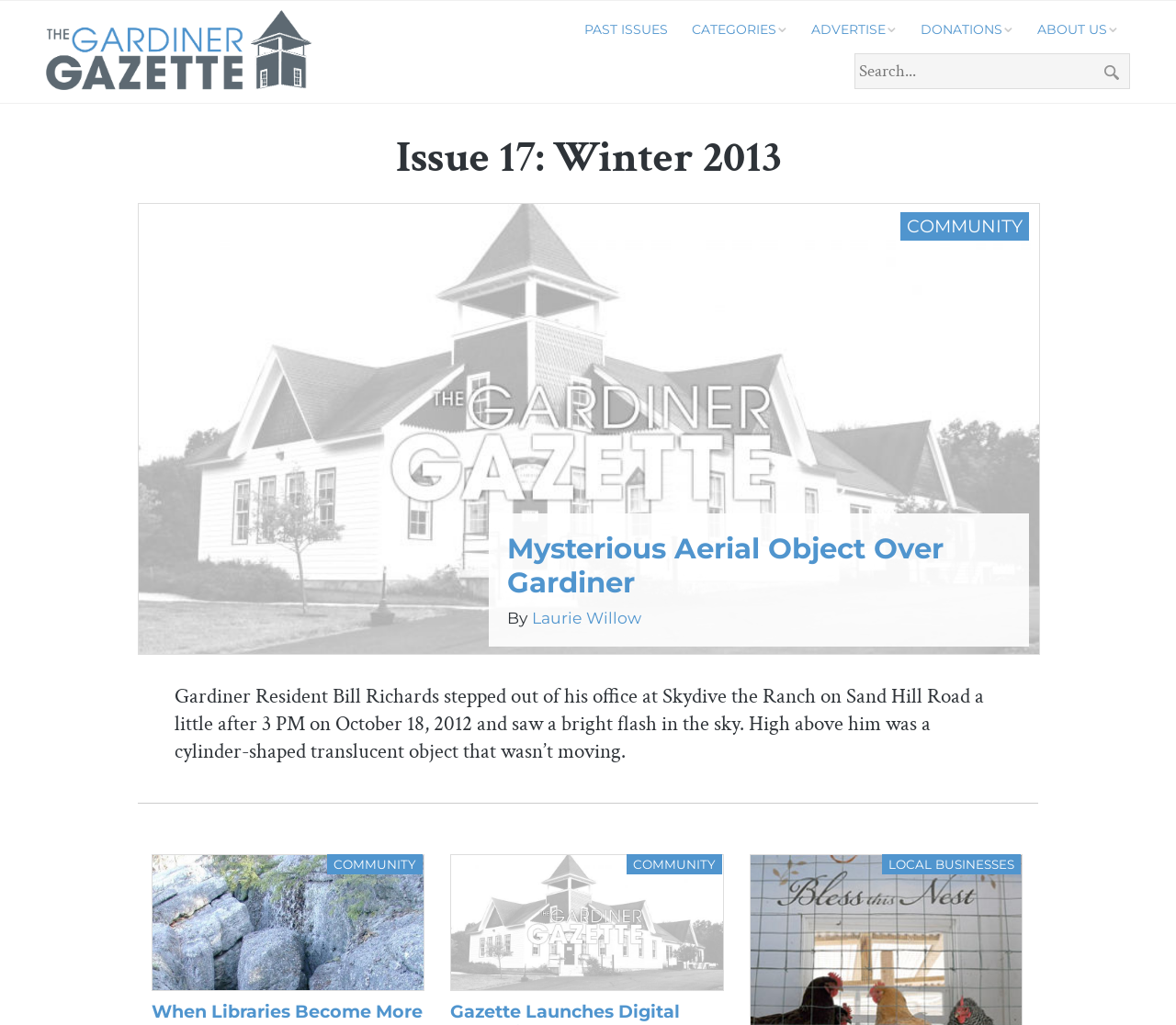Locate the bounding box coordinates of the element that should be clicked to fulfill the instruction: "Click on the advertisement link".

[0.68, 0.014, 0.773, 0.043]